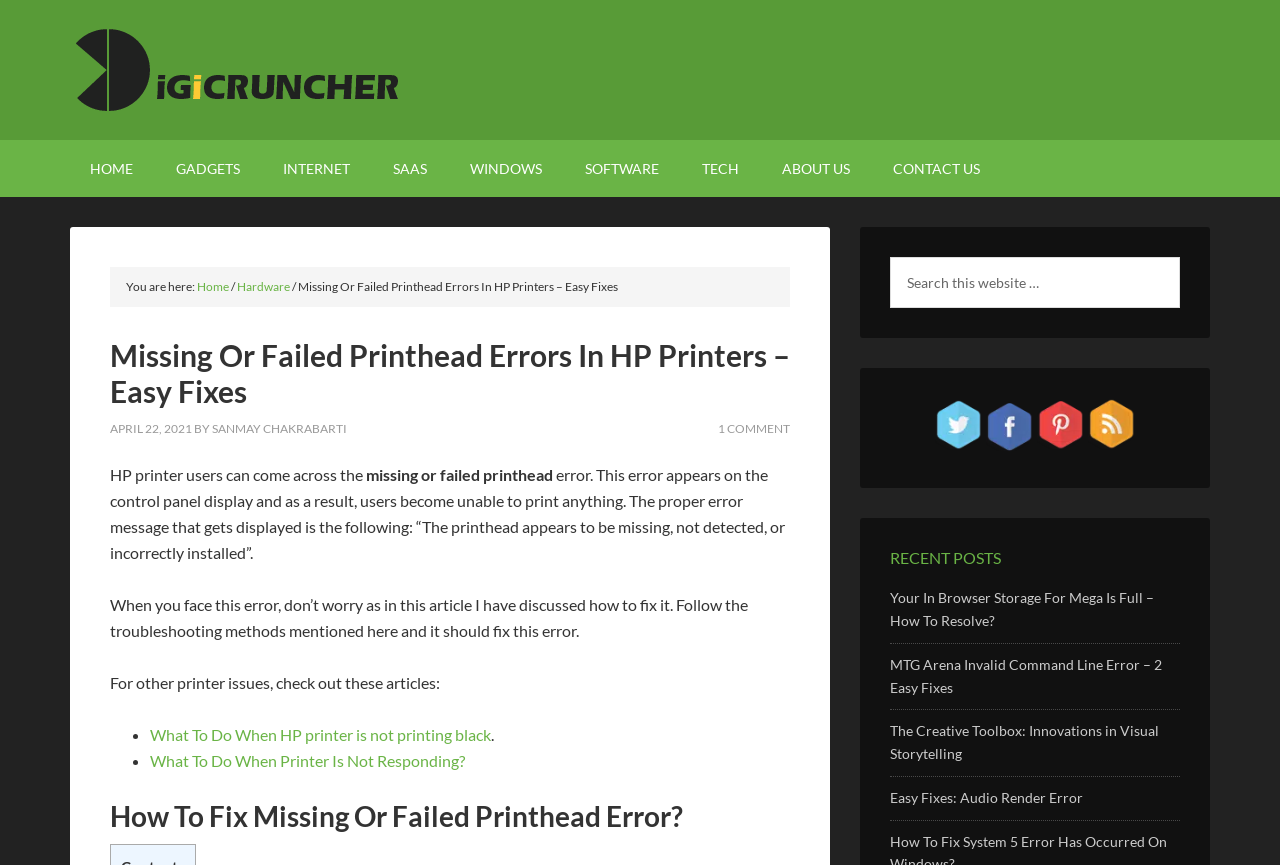Specify the bounding box coordinates for the region that must be clicked to perform the given instruction: "Send an email to the company".

None